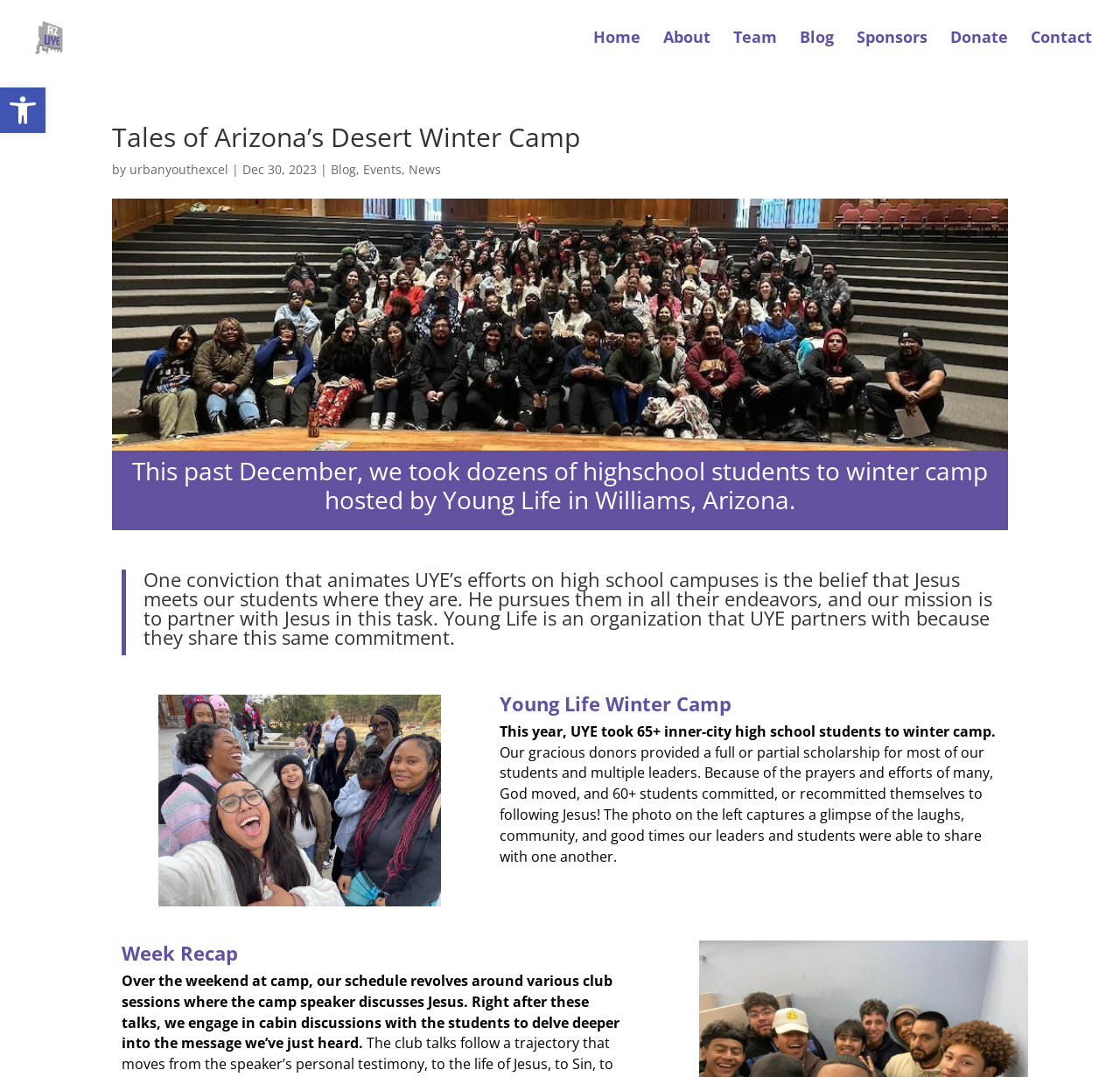Using the details in the image, give a detailed response to the question below:
What is the name of the organization that hosted the winter camp?

The answer can be found in the heading element with the text 'This past December, we took dozens of highschool students to winter camp hosted by Young Life in Williams, Arizona.' which indicates that Young Life is the organization that hosted the winter camp.